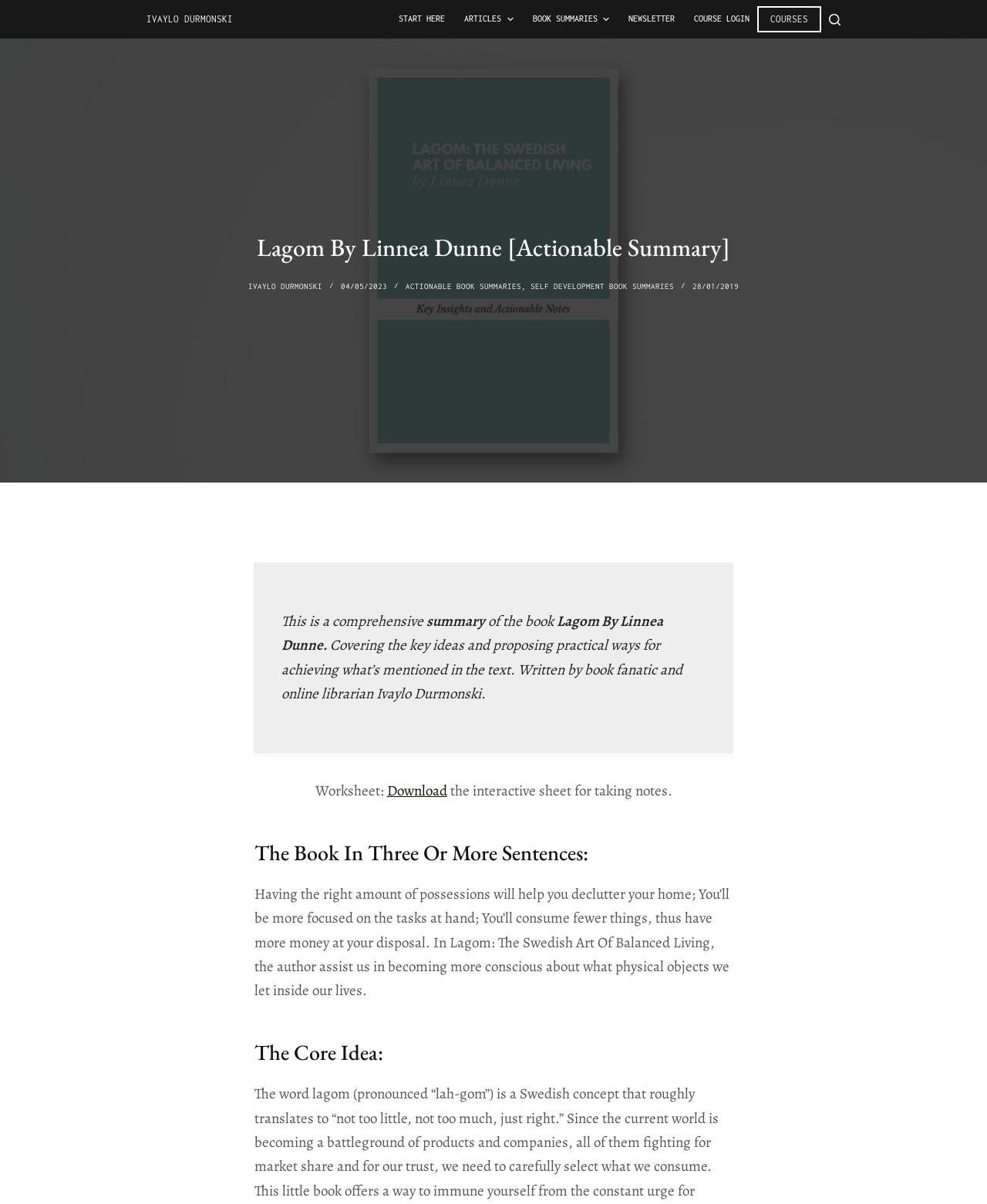Respond to the question below with a single word or phrase:
How many menu items are in the header menu?

7